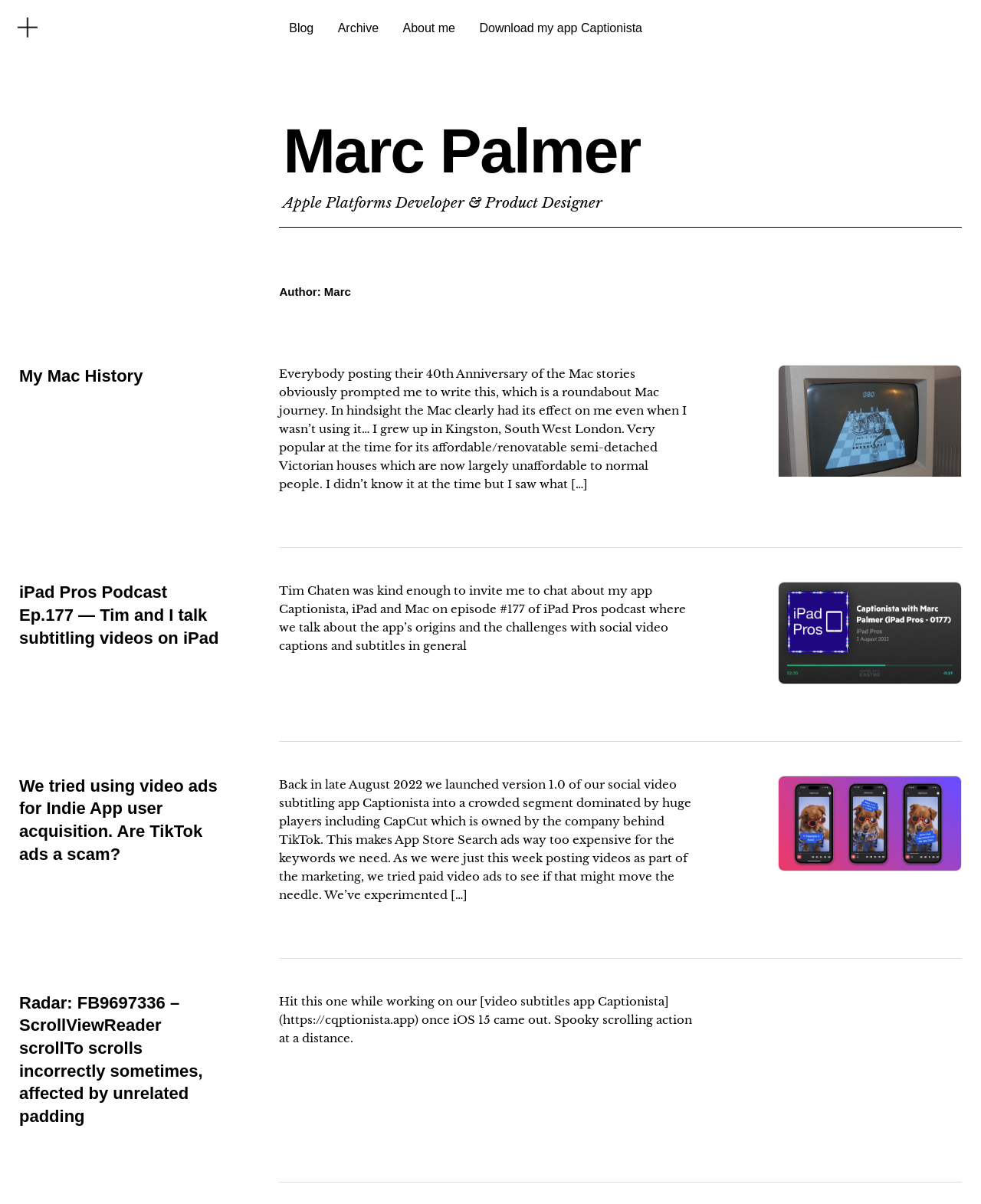Provide a short answer using a single word or phrase for the following question: 
What is the topic of the article 'iPad Pros Podcast Ep.177 — Tim and I talk subtitling videos on iPad'?

Subtitling videos on iPad